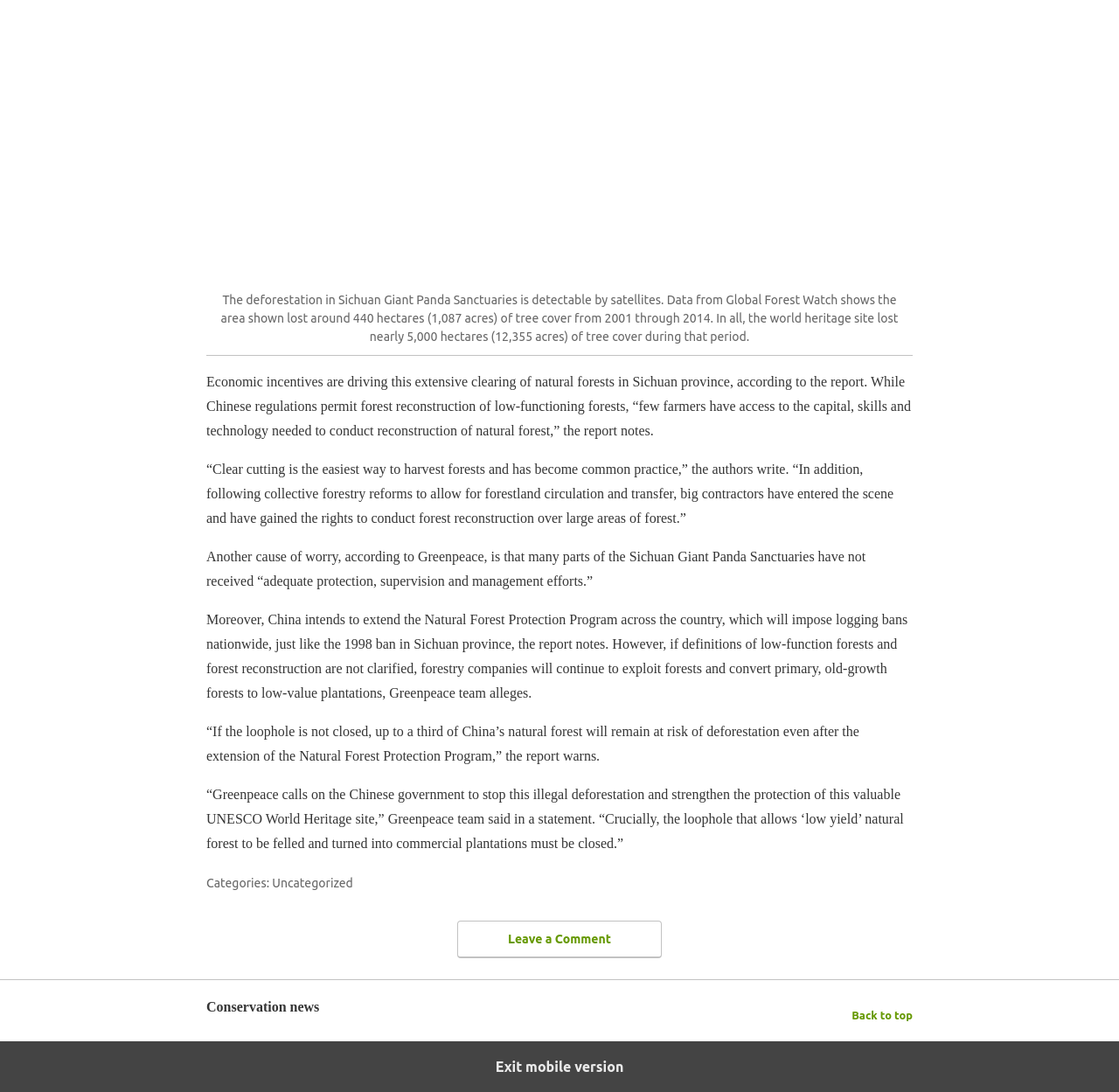Based on the image, provide a detailed and complete answer to the question: 
What is the main topic of this article?

The main topic of this article is deforestation, which can be inferred from the text content of the webpage, specifically the sentences mentioning the loss of tree cover in Sichuan Giant Panda Sanctuaries and the causes of deforestation.